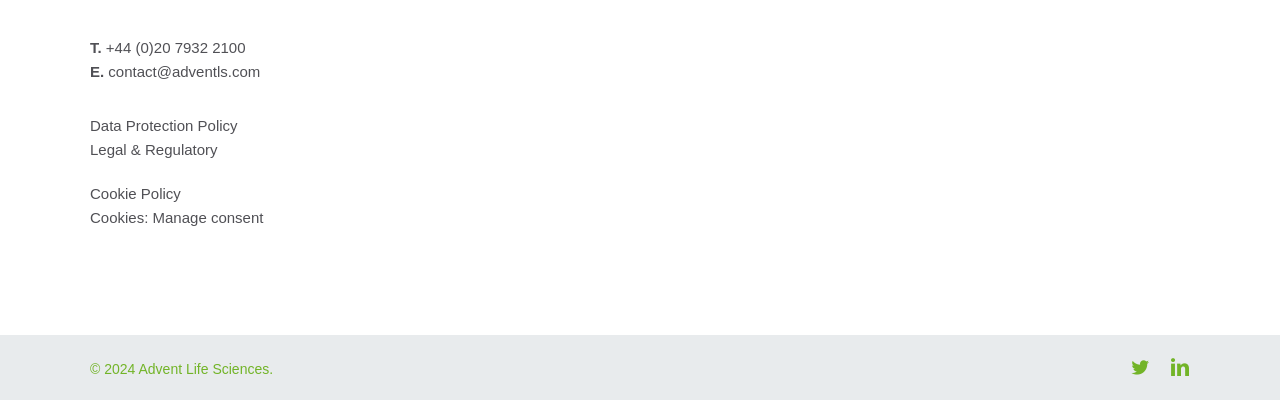Based on the image, please respond to the question with as much detail as possible:
What is the email address for contact?

I found the email address by looking at the link element that contains the email address, which is 'contact@adventls.com'.